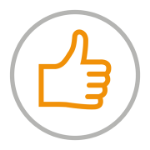Compose an extensive description of the image.

The image features a stylized icon of a thumbs-up, rendered in a bright orange hue against a soft grey circular background. This icon symbolizes approval, positivity, and encouragement, aligning with the thematic focus on community values and respectful interactions. Positioned prominently within the context of a section titled "Be Respectful, Earn Respect," this emblemmatic representation reinforces the message of mutual respect and appreciation. The accompanying text emphasizes the importance of keeping promises, being open and honest, and nurturing a culture of trust and gratitude within the community. This visual and textual integration inspires a sense of shared responsibility and camaraderie among individuals, promoting a culture where everyone feels valued and supported.